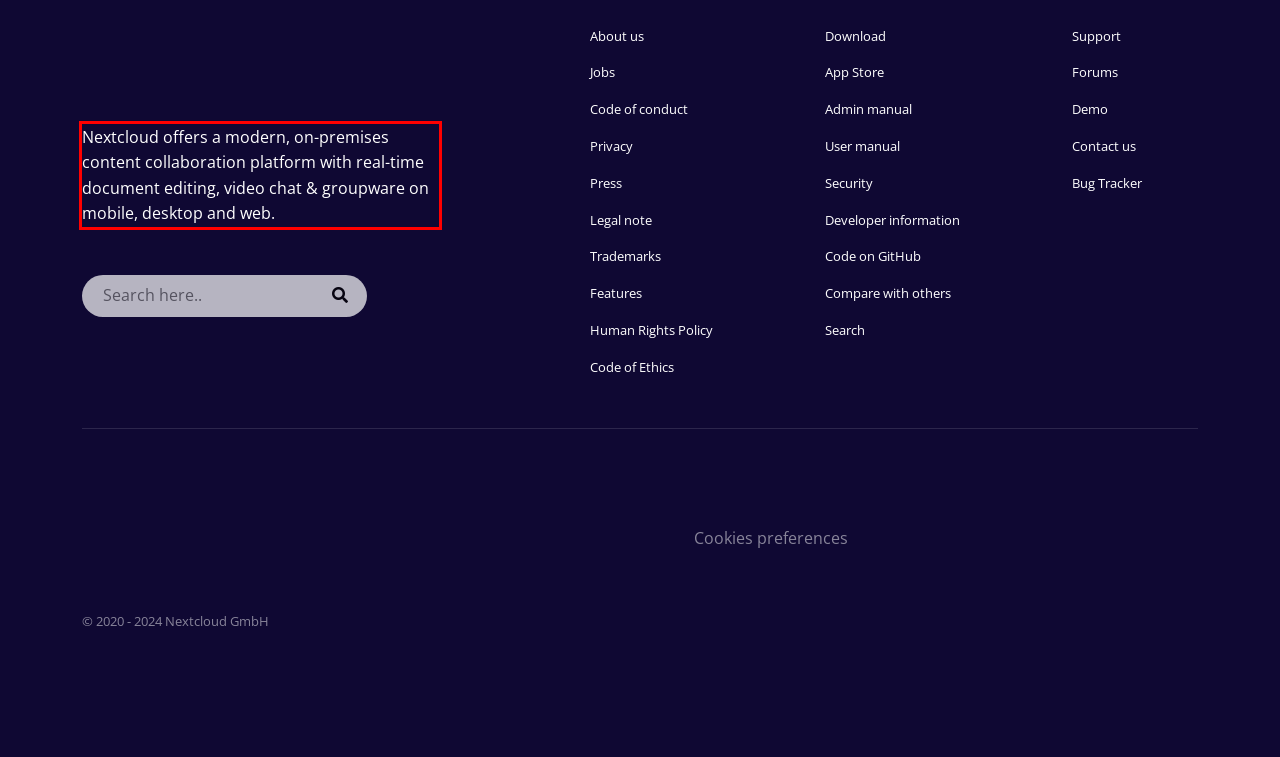Observe the screenshot of the webpage, locate the red bounding box, and extract the text content within it.

Nextcloud offers a modern, on-premises content collaboration platform with real-time document editing, video chat & groupware on mobile, desktop and web.